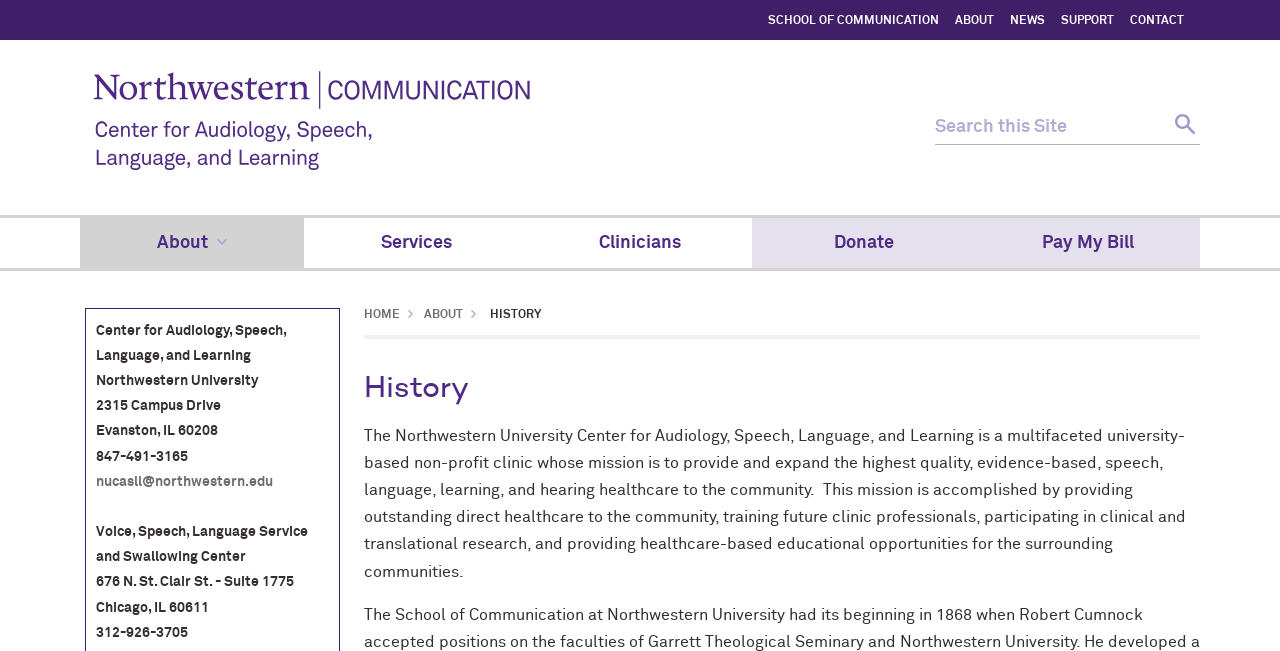What is the phone number of the Northwestern University Center for Audiology, Speech, Language, and Learning?
Look at the image and answer the question using a single word or phrase.

847-491-3165